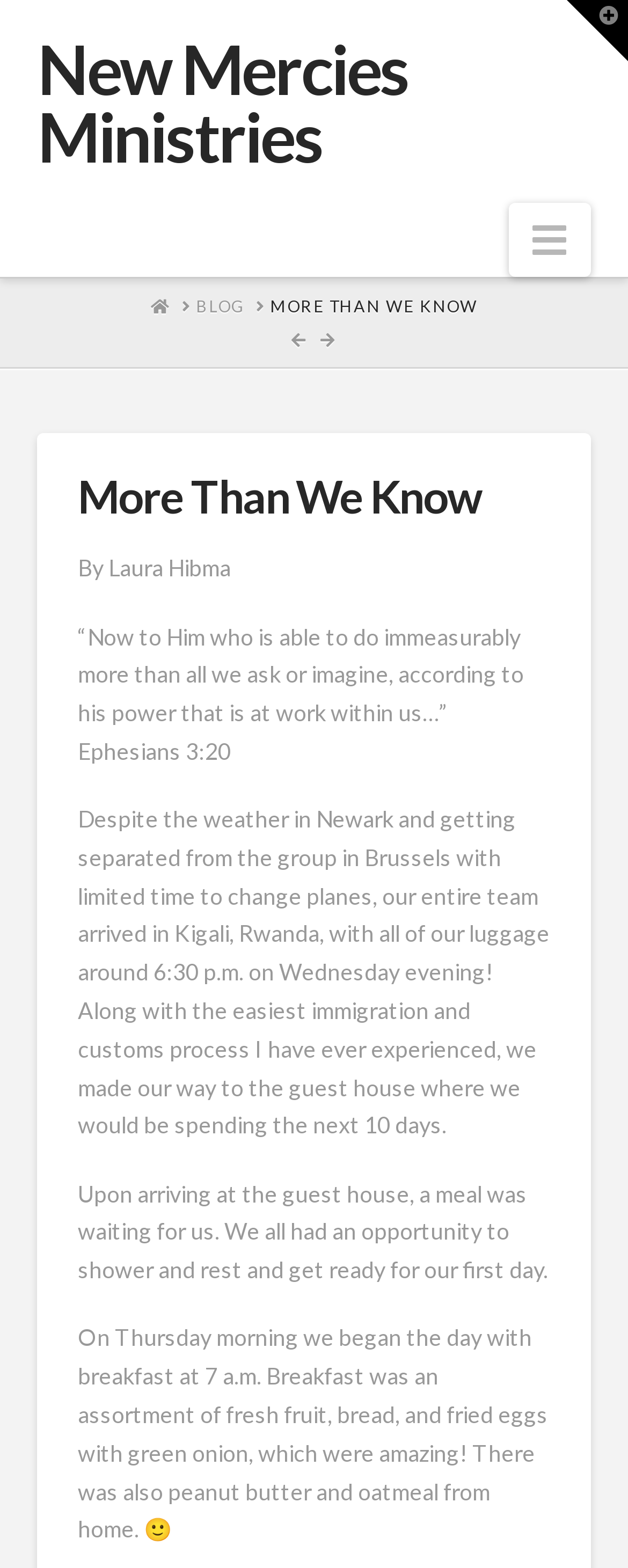Answer the question in one word or a short phrase:
What is the Bible verse mentioned in the article?

Ephesians 3:20